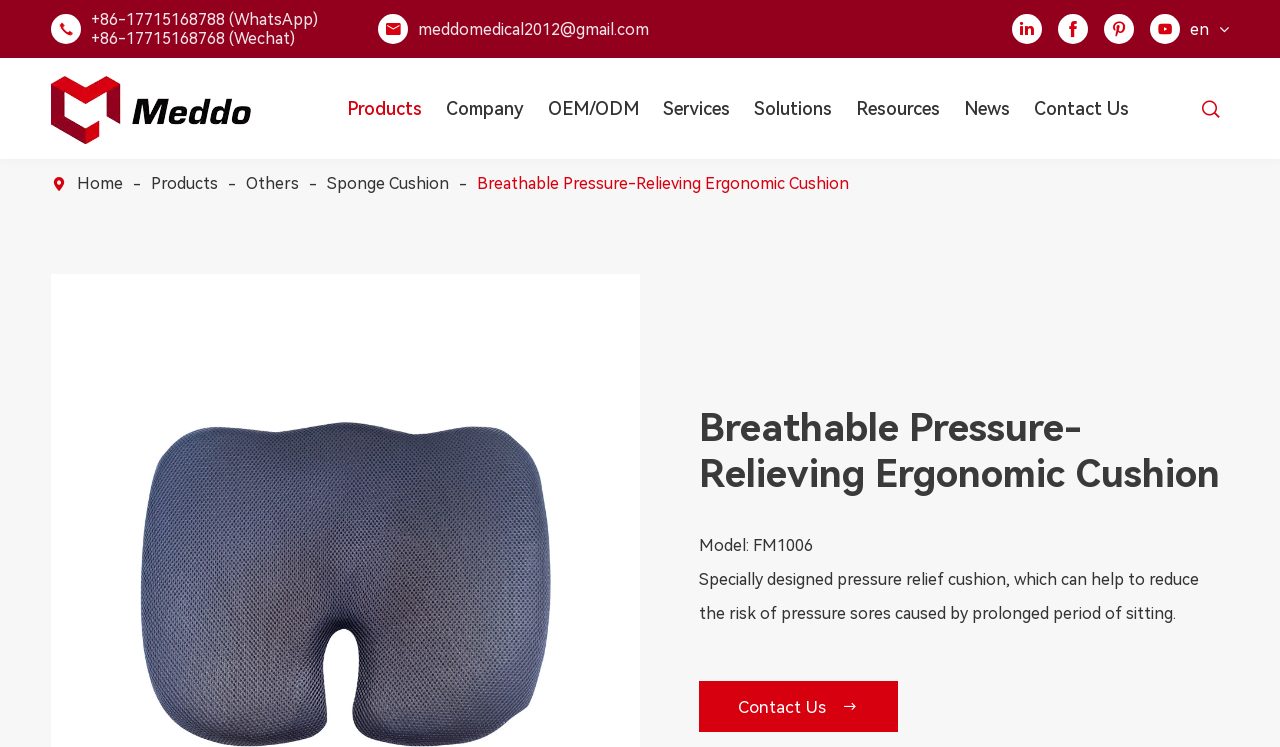Identify the bounding box coordinates for the UI element described as: "HOME". The coordinates should be provided as four floats between 0 and 1: [left, top, right, bottom].

None